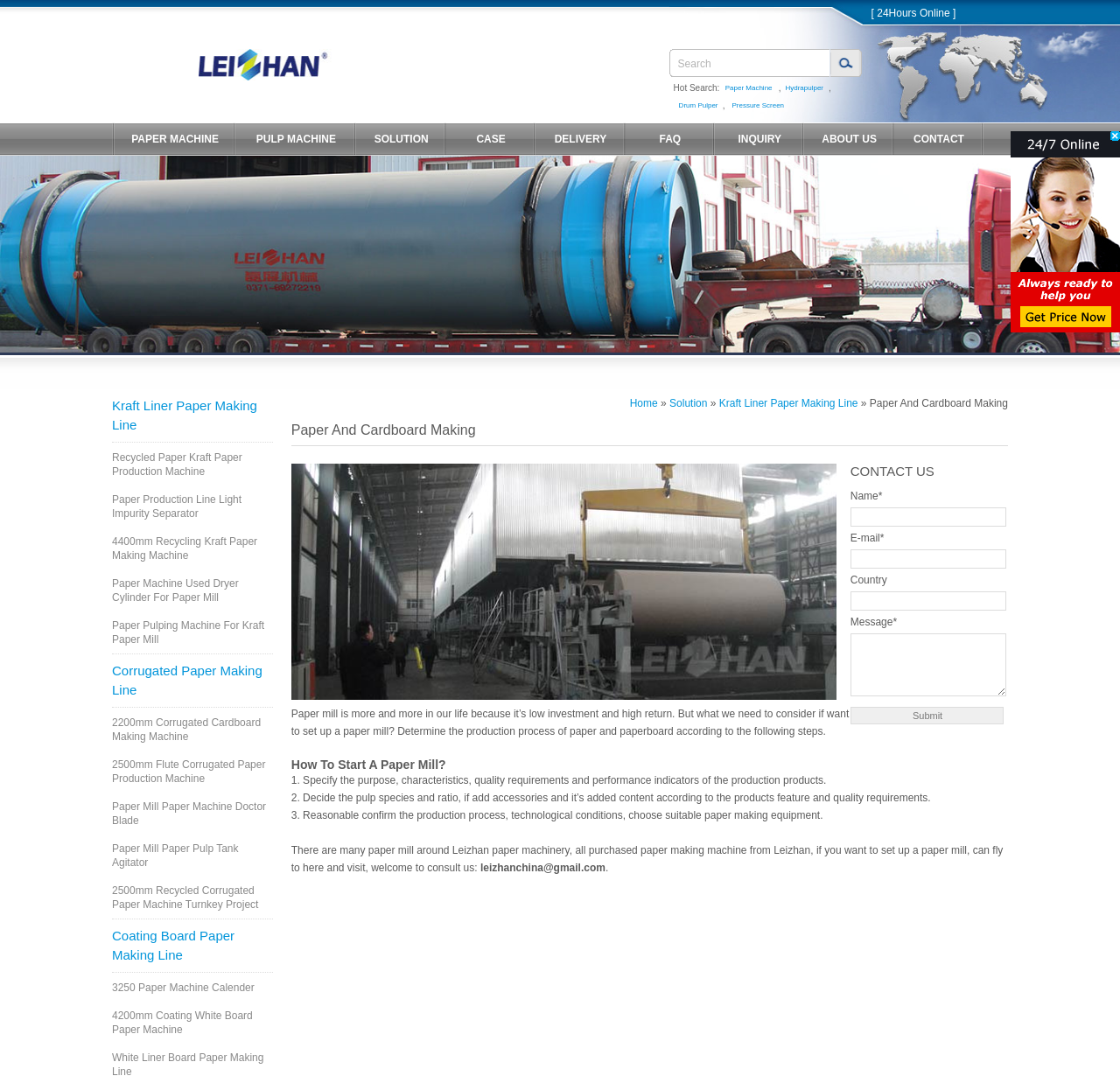Identify the bounding box coordinates of the area that should be clicked in order to complete the given instruction: "Click on Paper Machine link". The bounding box coordinates should be four float numbers between 0 and 1, i.e., [left, top, right, bottom].

[0.648, 0.075, 0.69, 0.087]